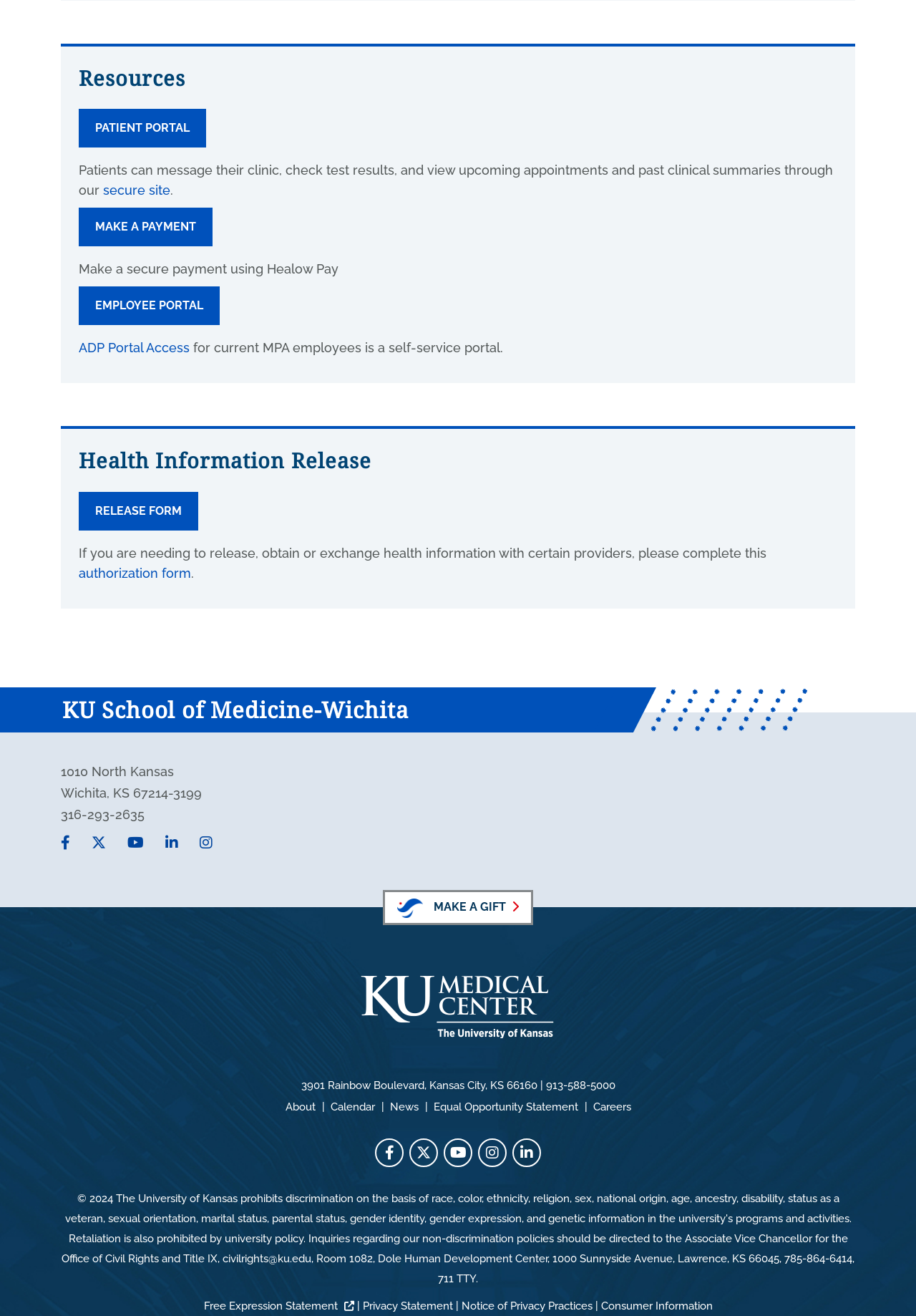What social media platforms does the school have?
Answer the question with a single word or phrase by looking at the picture.

Facebook, Twitter, YouTube, Instagram, LinkedIn